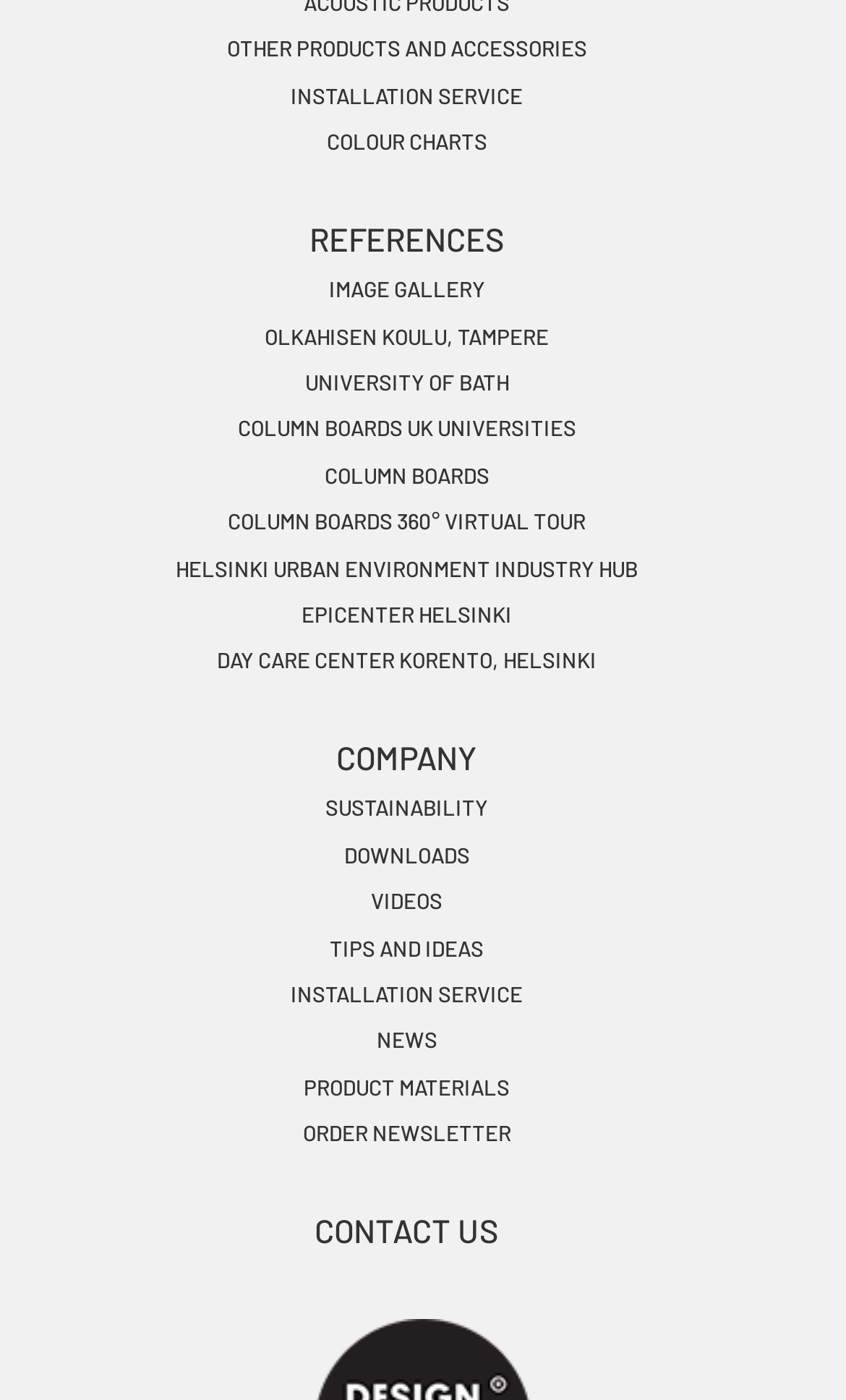Please identify the bounding box coordinates of the clickable element to fulfill the following instruction: "Check the colour charts". The coordinates should be four float numbers between 0 and 1, i.e., [left, top, right, bottom].

[0.386, 0.076, 0.614, 0.134]